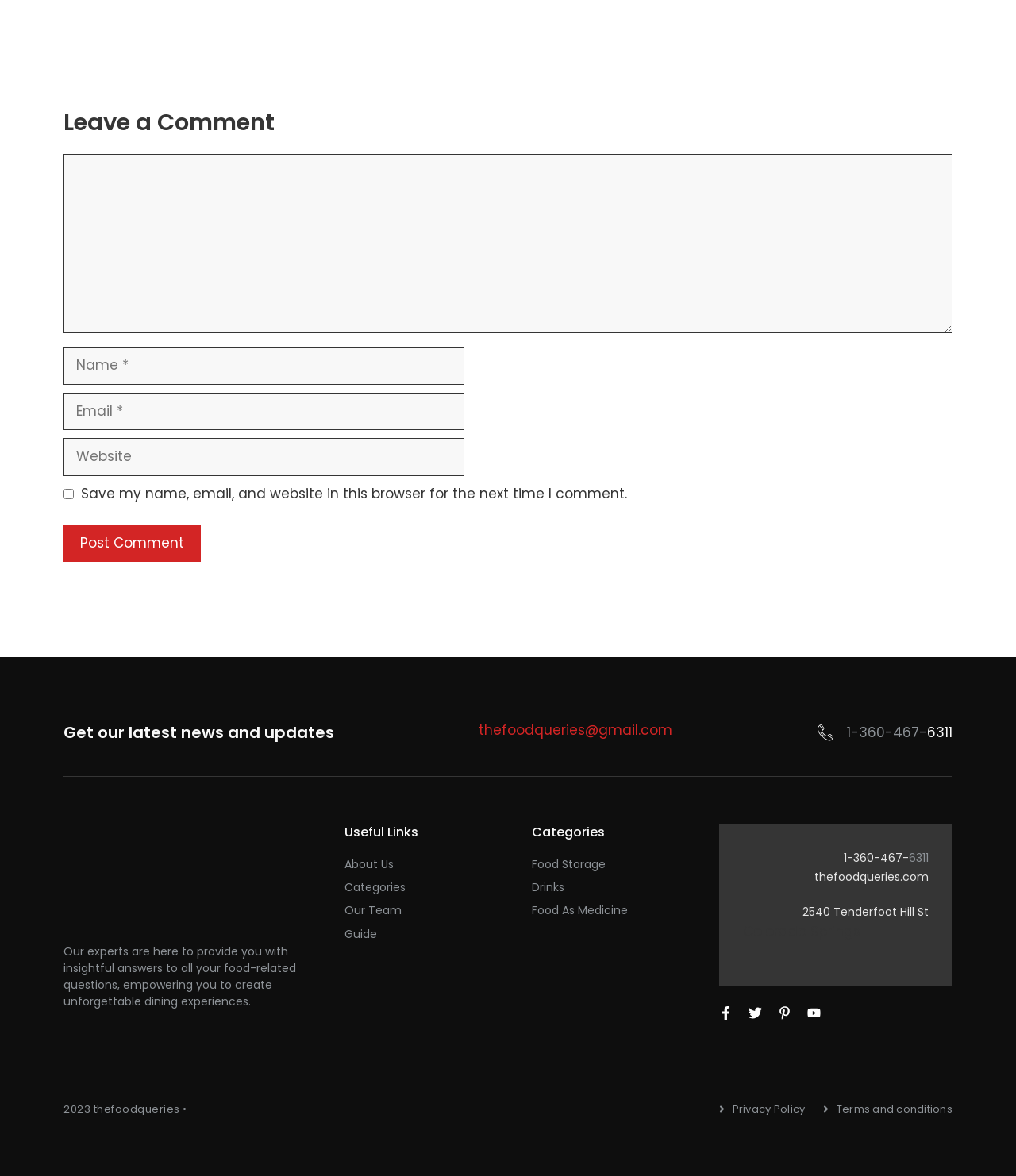What is the year of copyright?
Answer the question with a detailed explanation, including all necessary information.

The year of copyright is provided at the bottom of the webpage as '2023 thefoodqueries •', which indicates that the content is copyrighted as of 2023.